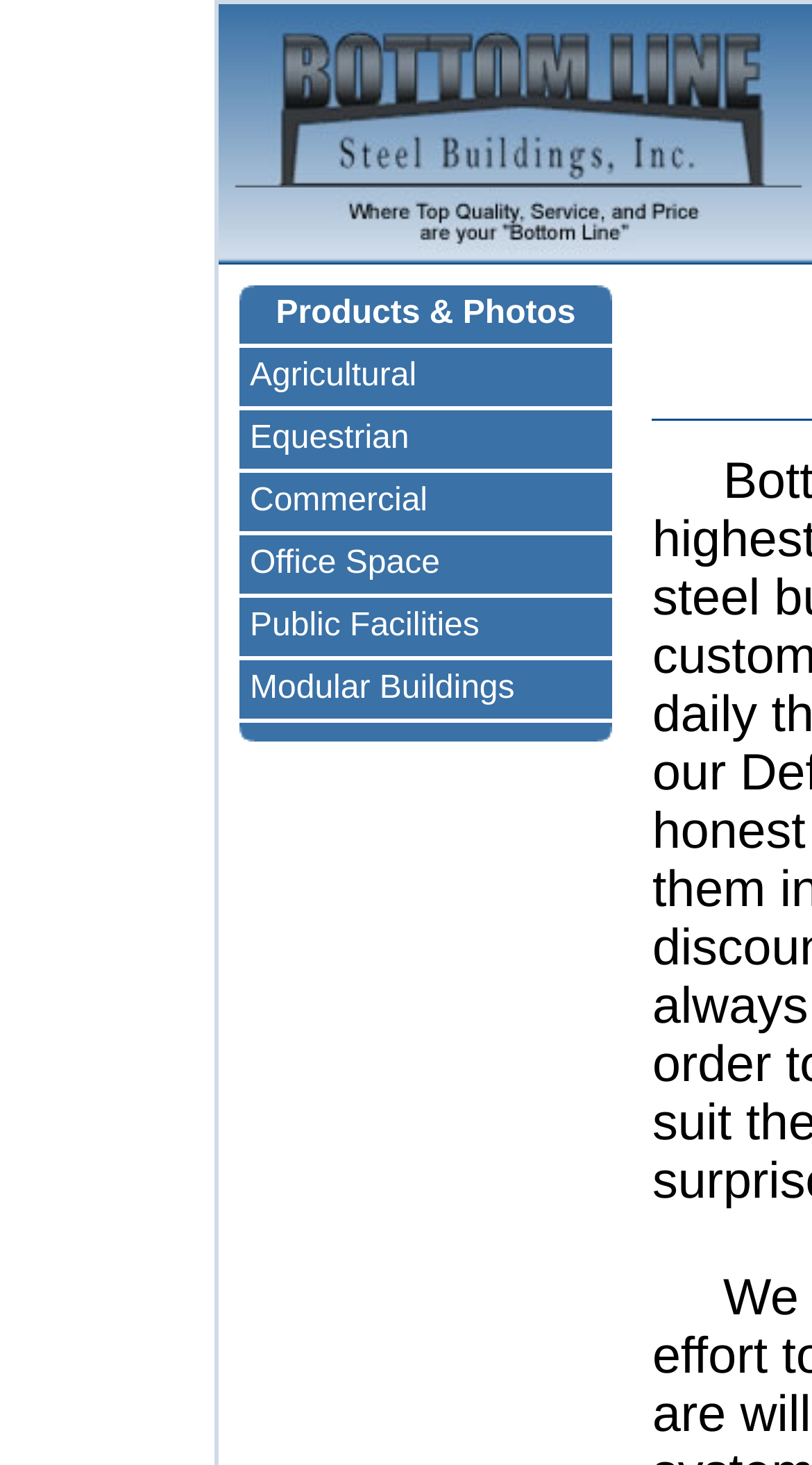Generate a comprehensive description of the contents of the webpage.

The webpage is about Bottom Line Steel Buildings, Inc., a company that builds reliable steel structures. At the top, there is a banner with the company's slogan "Where Top Quality, Service, and Price are your 'Bottom Line'". Below the banner, there is a table with multiple rows, each containing a category of steel buildings offered by the company. The categories include "Products & Photos", "Agricultural", "Equestrian", "Commercial", "Office Space", "Public Facilities", and "Modular Buildings". Each category has a corresponding link. There is also an image at the bottom of the table. The overall layout is organized, with clear headings and concise text.